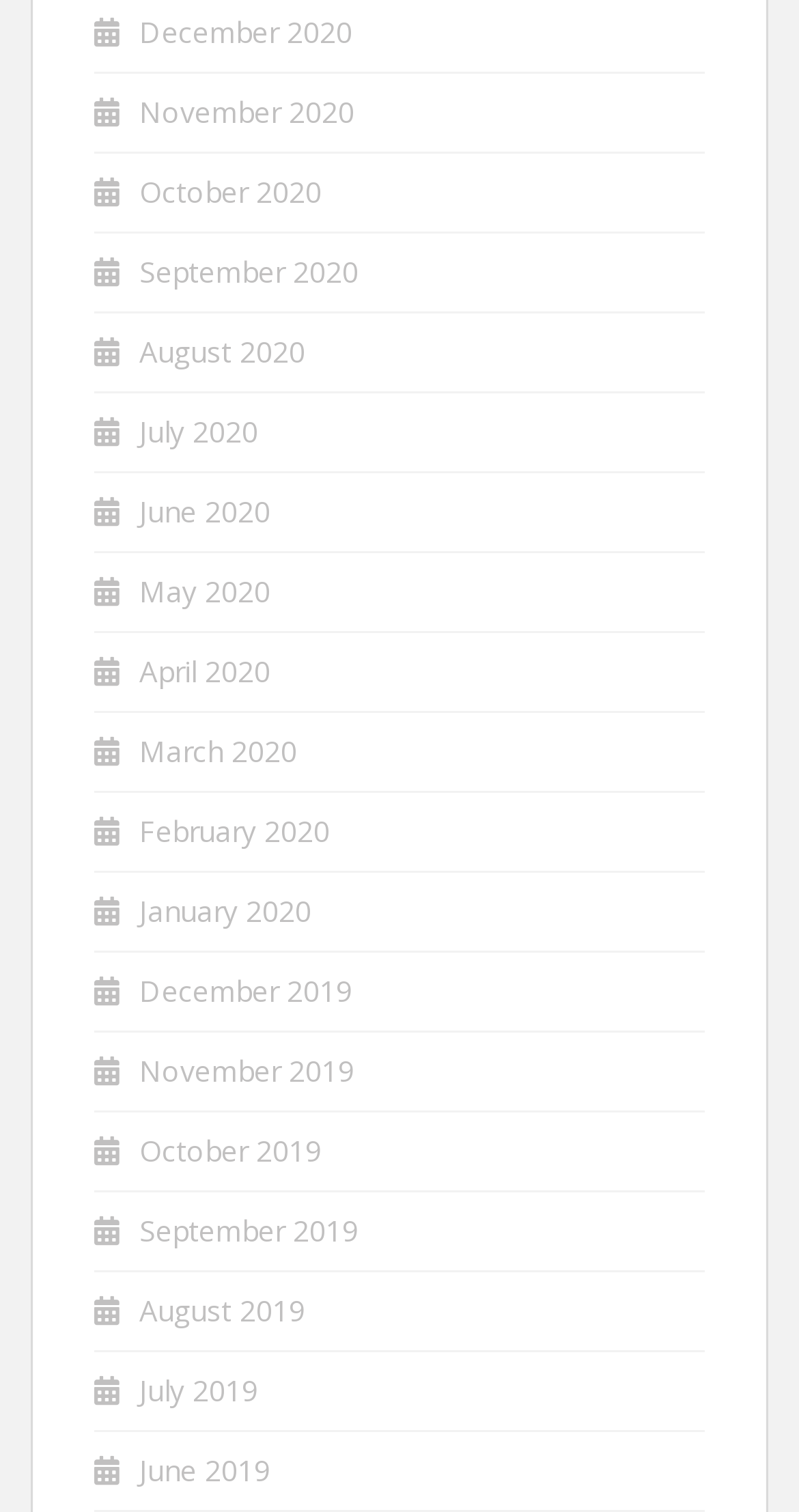Identify the bounding box coordinates of the clickable region required to complete the instruction: "view December 2020". The coordinates should be given as four float numbers within the range of 0 and 1, i.e., [left, top, right, bottom].

[0.174, 0.008, 0.441, 0.034]